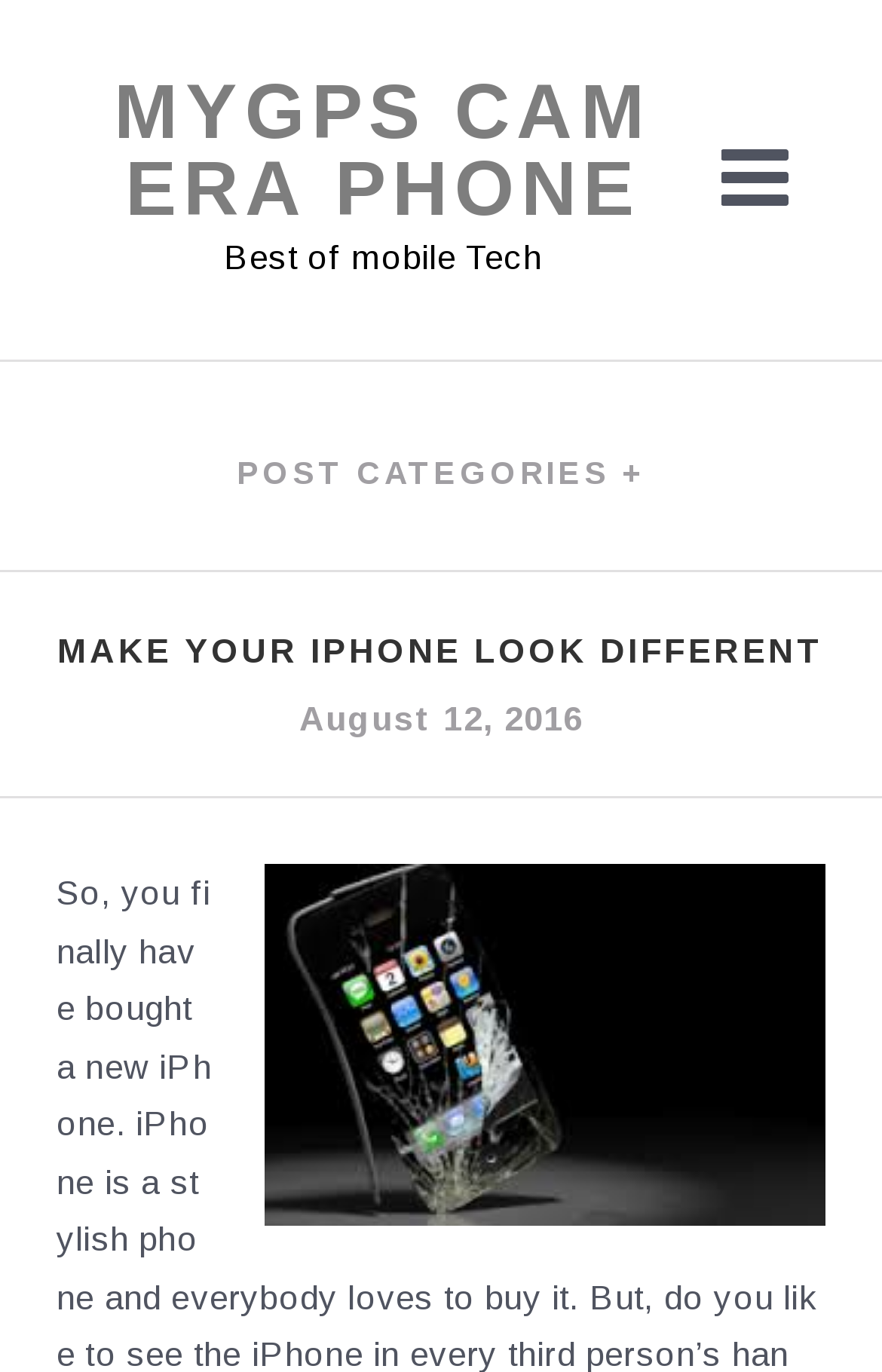What is the theme of the website?
Please provide a comprehensive answer based on the details in the screenshot.

The theme of the website can be inferred from the static text element with the text 'Best of mobile Tech' which is located at the top of the webpage, suggesting that the website is focused on mobile technology.